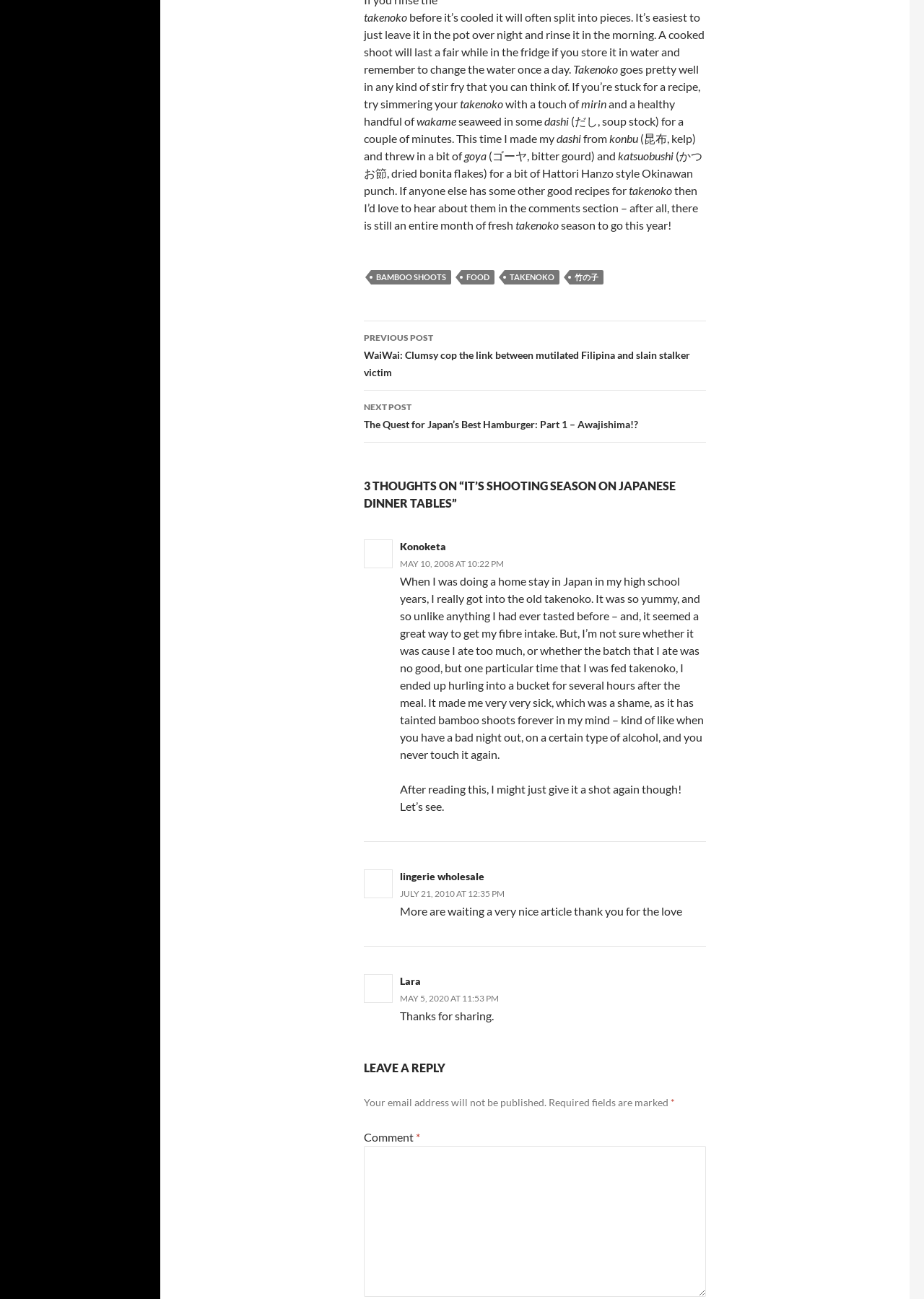Use a single word or phrase to respond to the question:
What is the name of the Japanese dish mentioned in the article?

None